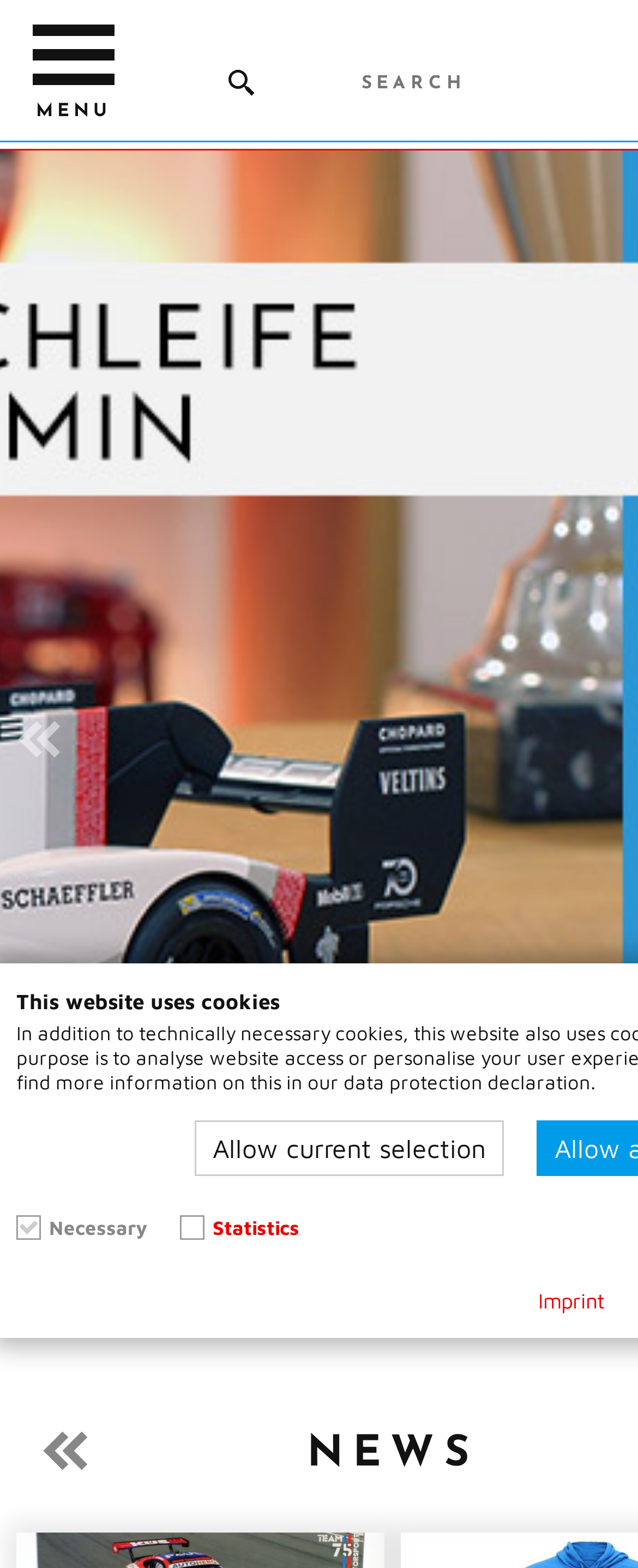What is the purpose of the search box?
Give a detailed and exhaustive answer to the question.

The search box is located at the top of the webpage, and it has a textbox and a search icon. This suggests that users can input keywords to search for specific products within the online shop.